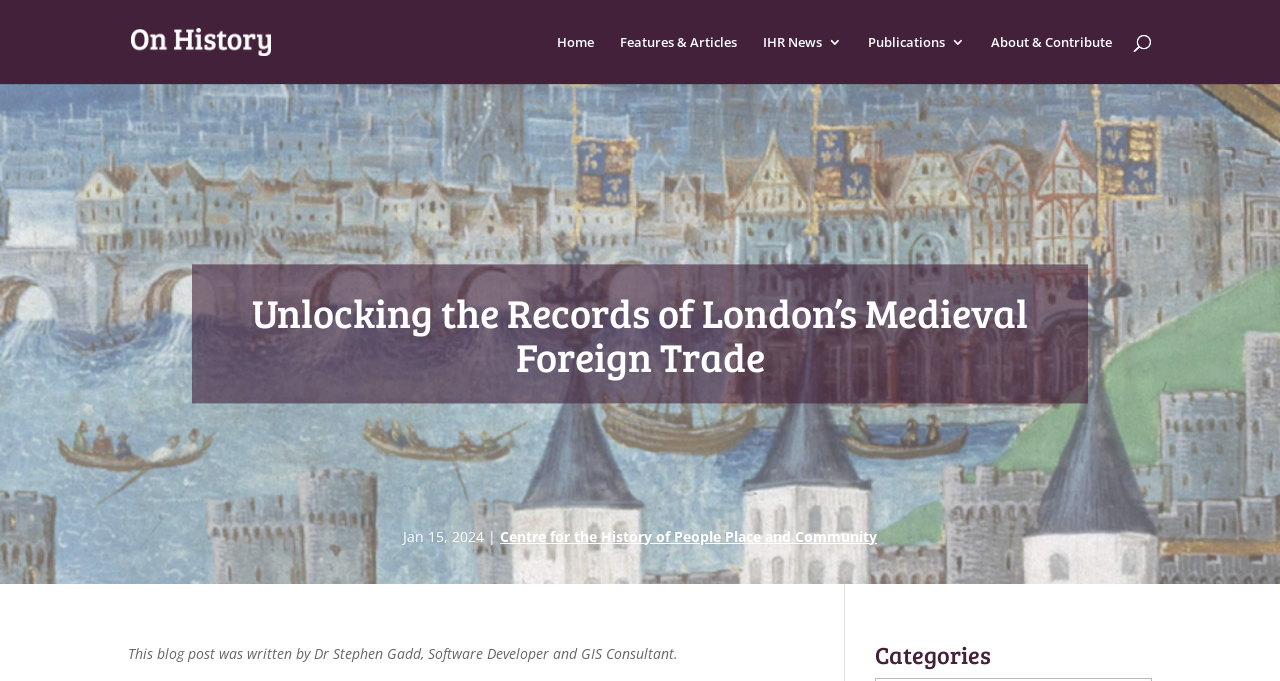Locate the bounding box coordinates of the element I should click to achieve the following instruction: "search for something".

[0.1, 0.0, 0.9, 0.001]